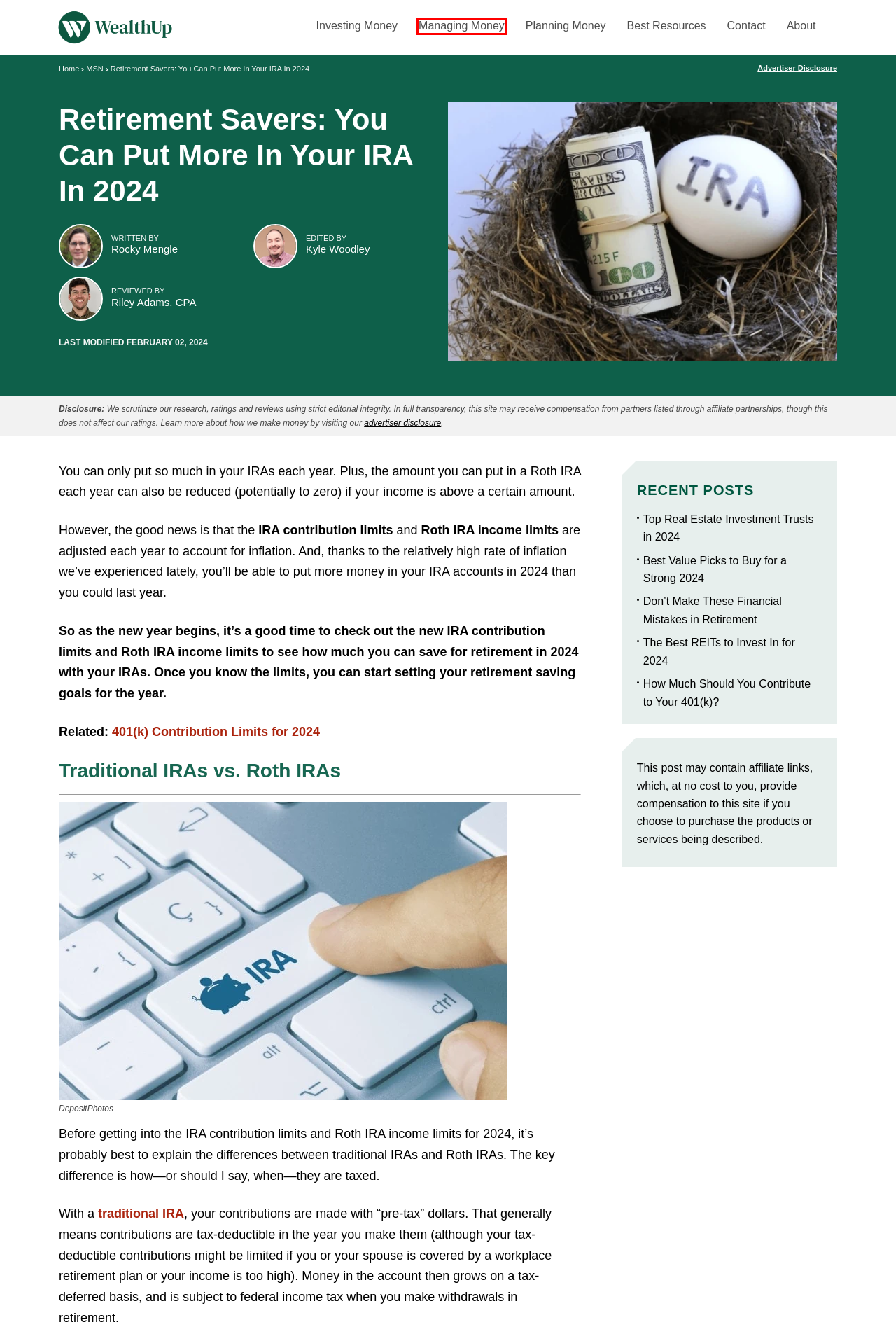You are provided with a screenshot of a webpage containing a red rectangle bounding box. Identify the webpage description that best matches the new webpage after the element in the bounding box is clicked. Here are the potential descriptions:
A. Investing Topics - WealthUp
B. WealthUp: Learn. Grow. Thrive.
C. Kyle Woodley, Author at WealthUp
D. Privacy and Terms | WealthUp
E. Planning Money - WealthUp
F. Contact | WealthUp
G. Riley Adams, CPA, Author at WealthUp
H. Managing Money Topics - WealthUp

H